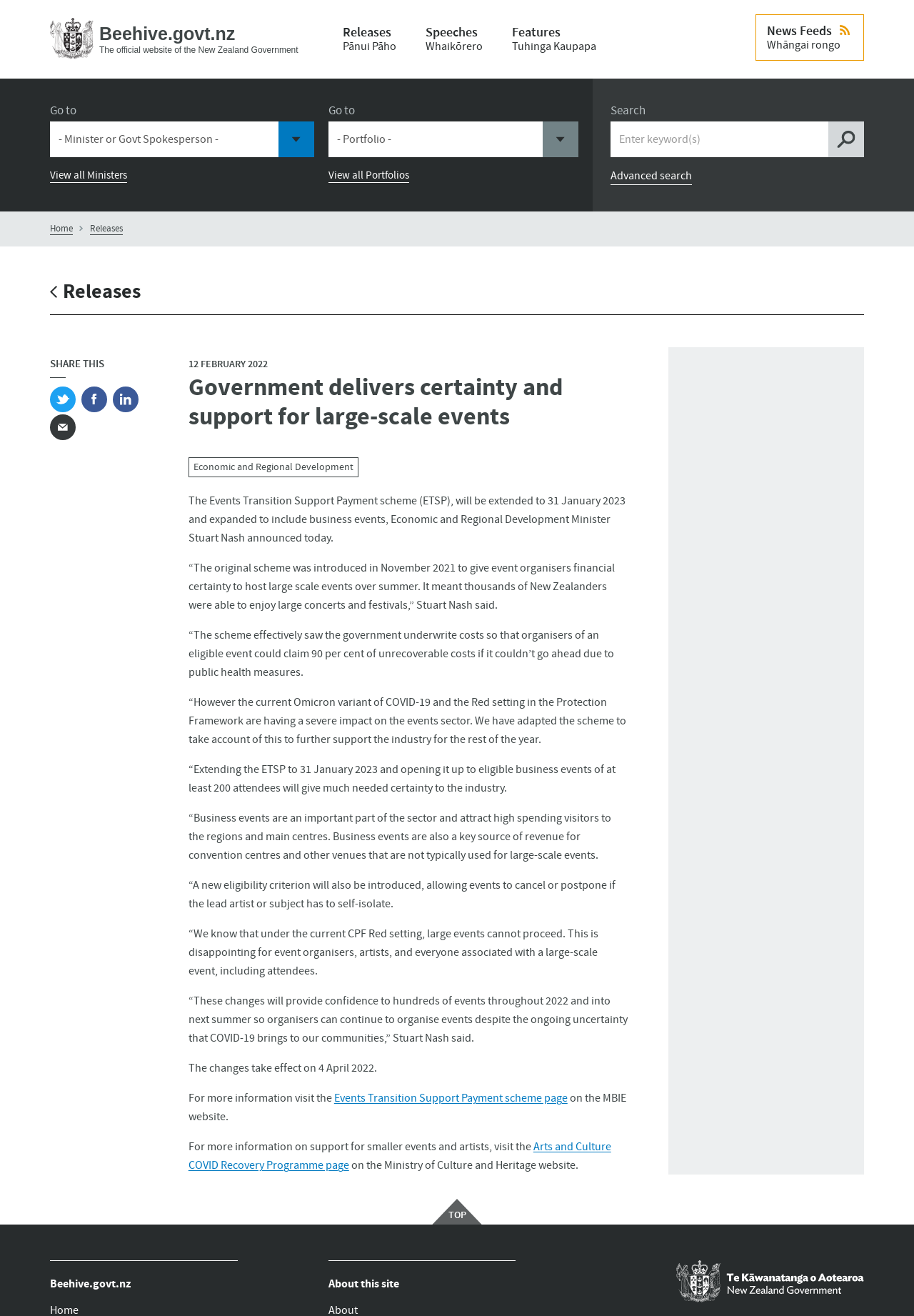Extract the bounding box coordinates of the UI element described by: "alt="Morgans And Phillips"". The coordinates should include four float numbers ranging from 0 to 1, e.g., [left, top, right, bottom].

None